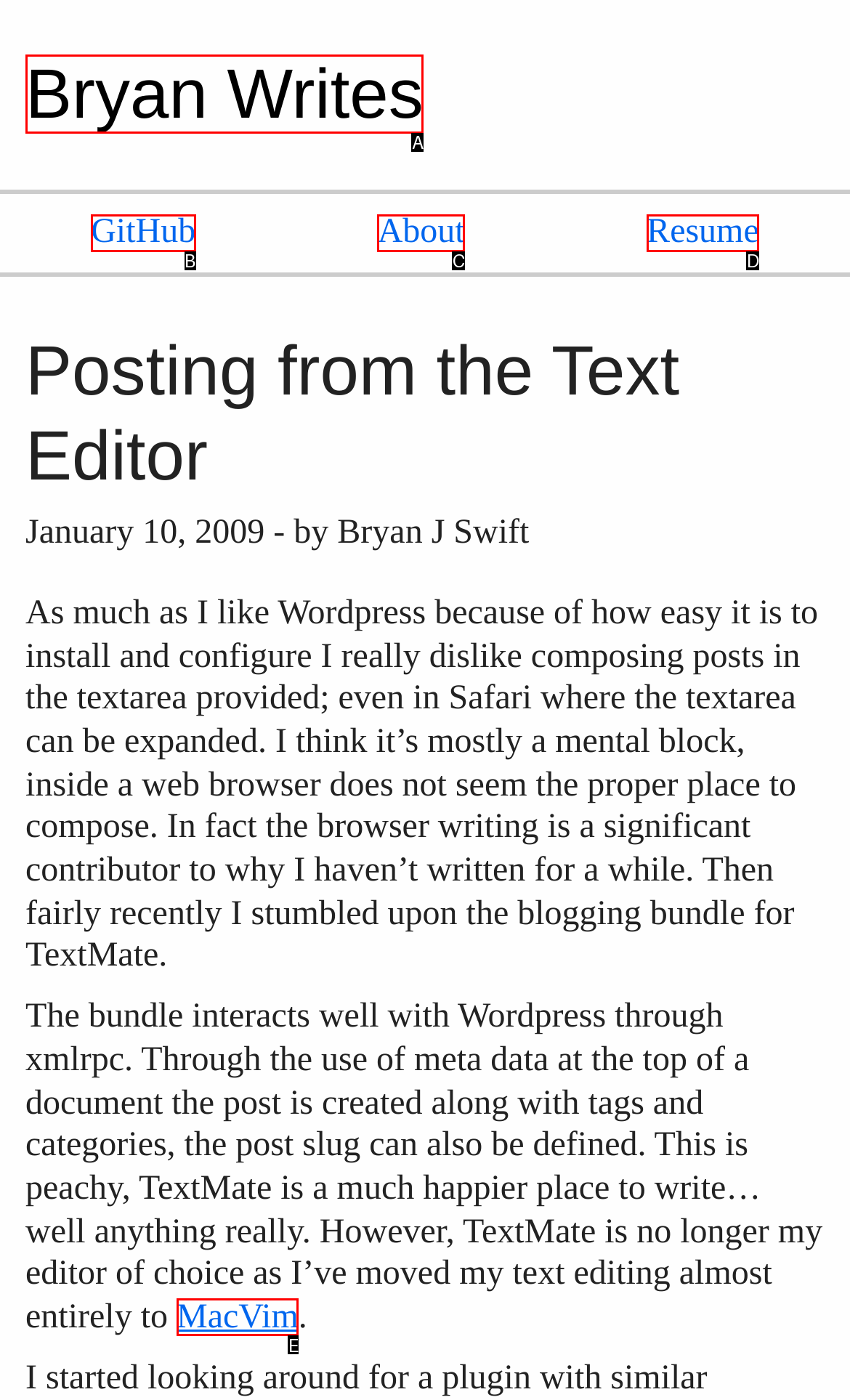Based on the description: MacVim
Select the letter of the corresponding UI element from the choices provided.

E